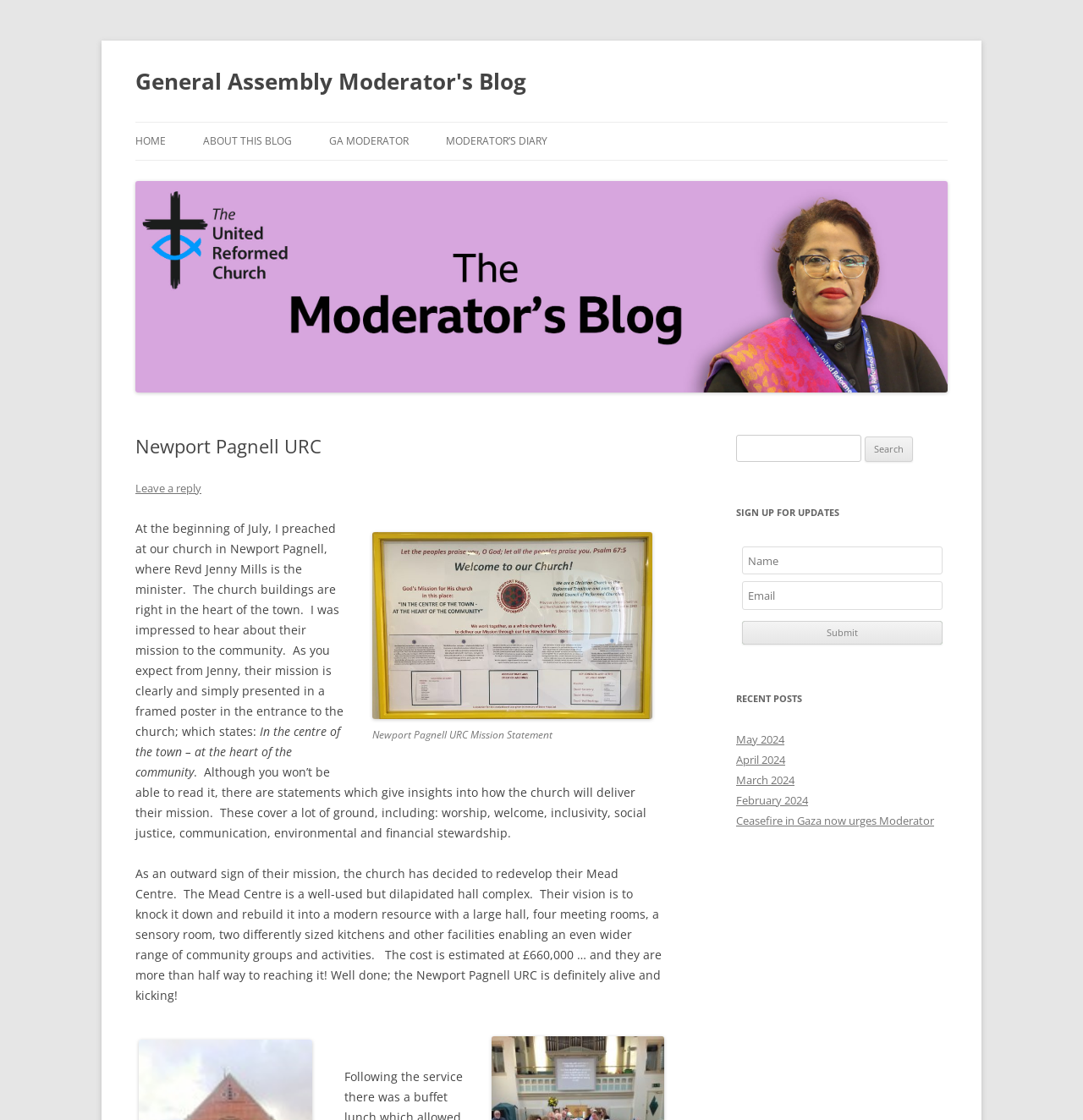Identify the main heading of the webpage and provide its text content.

General Assembly Moderator's Blog